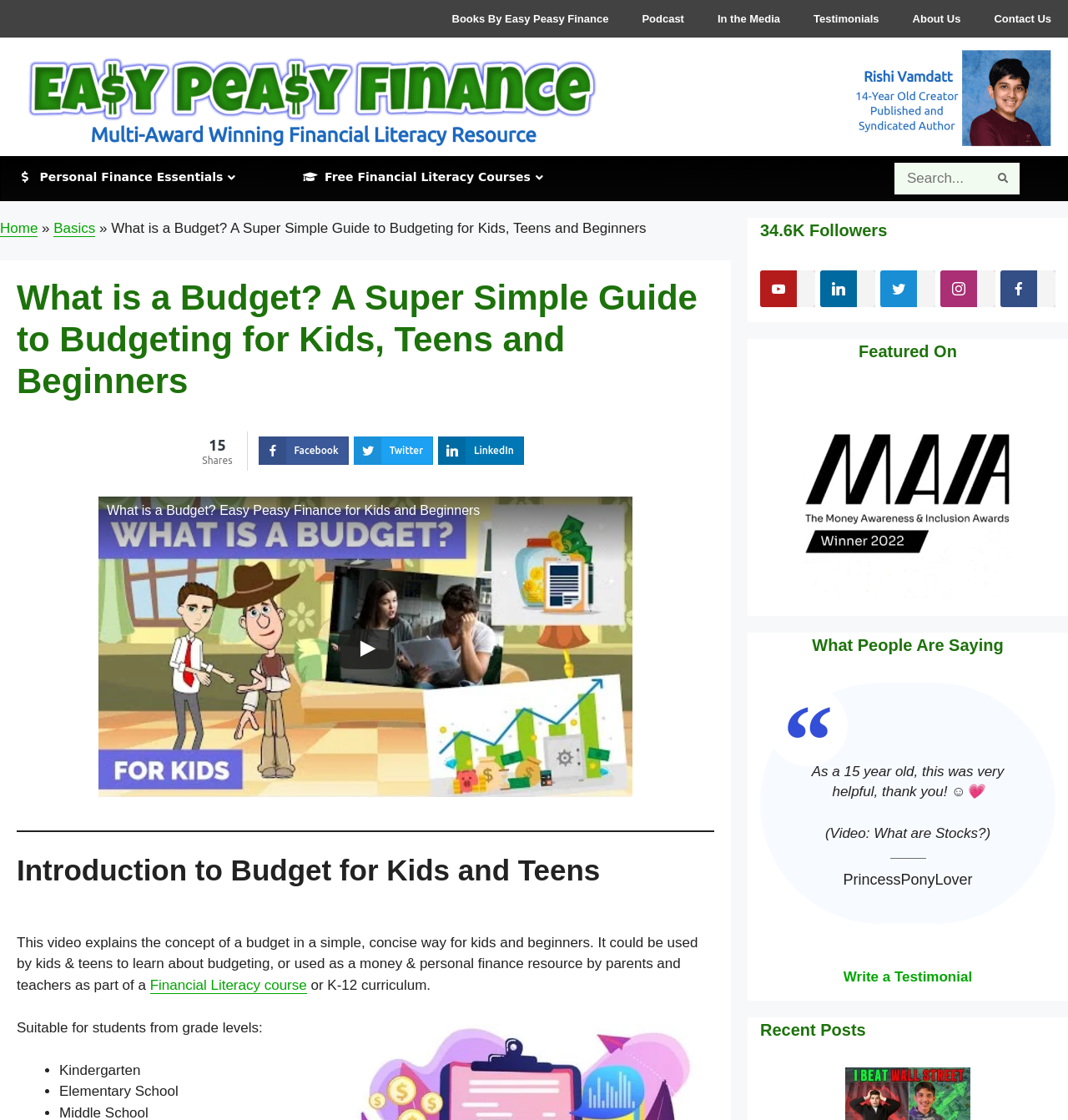Please reply to the following question with a single word or a short phrase:
What is the topic of the video described in the webpage?

Budget for Kids